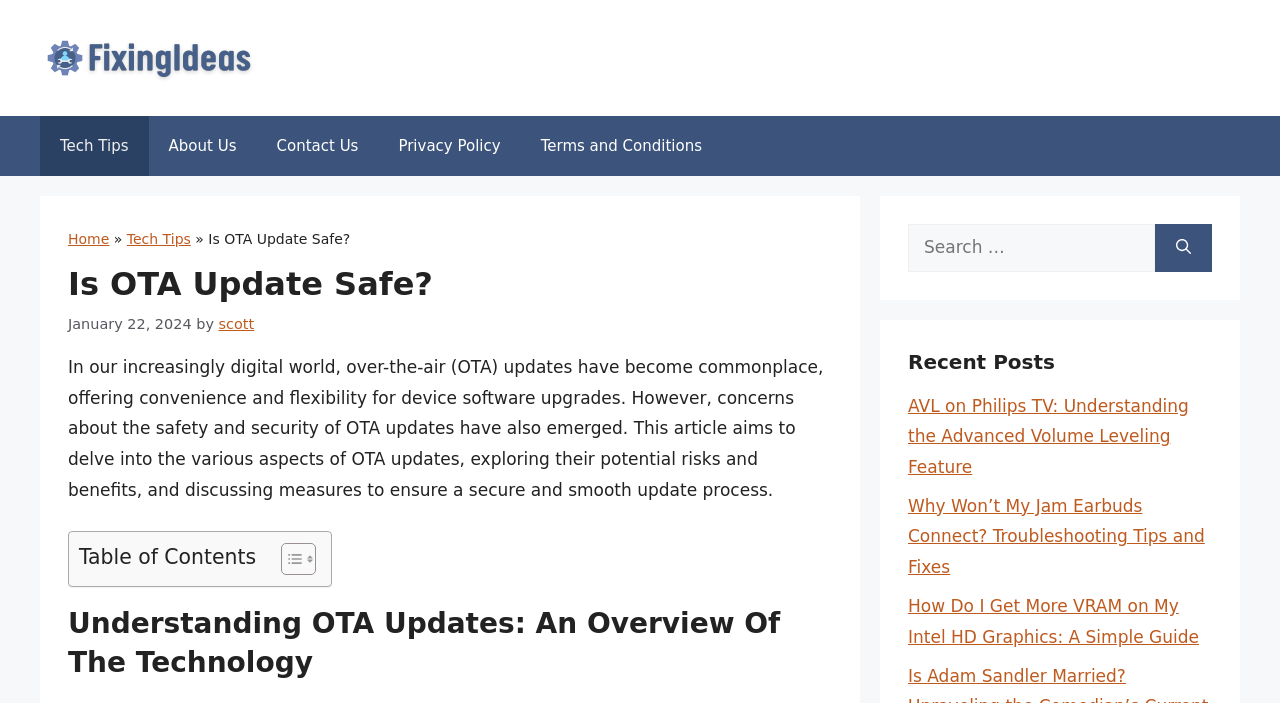What is the author of the current article?
Please answer the question with a detailed and comprehensive explanation.

I found the author's name by looking at the section below the header, where it says 'by' followed by the author's name, which is 'scott'.